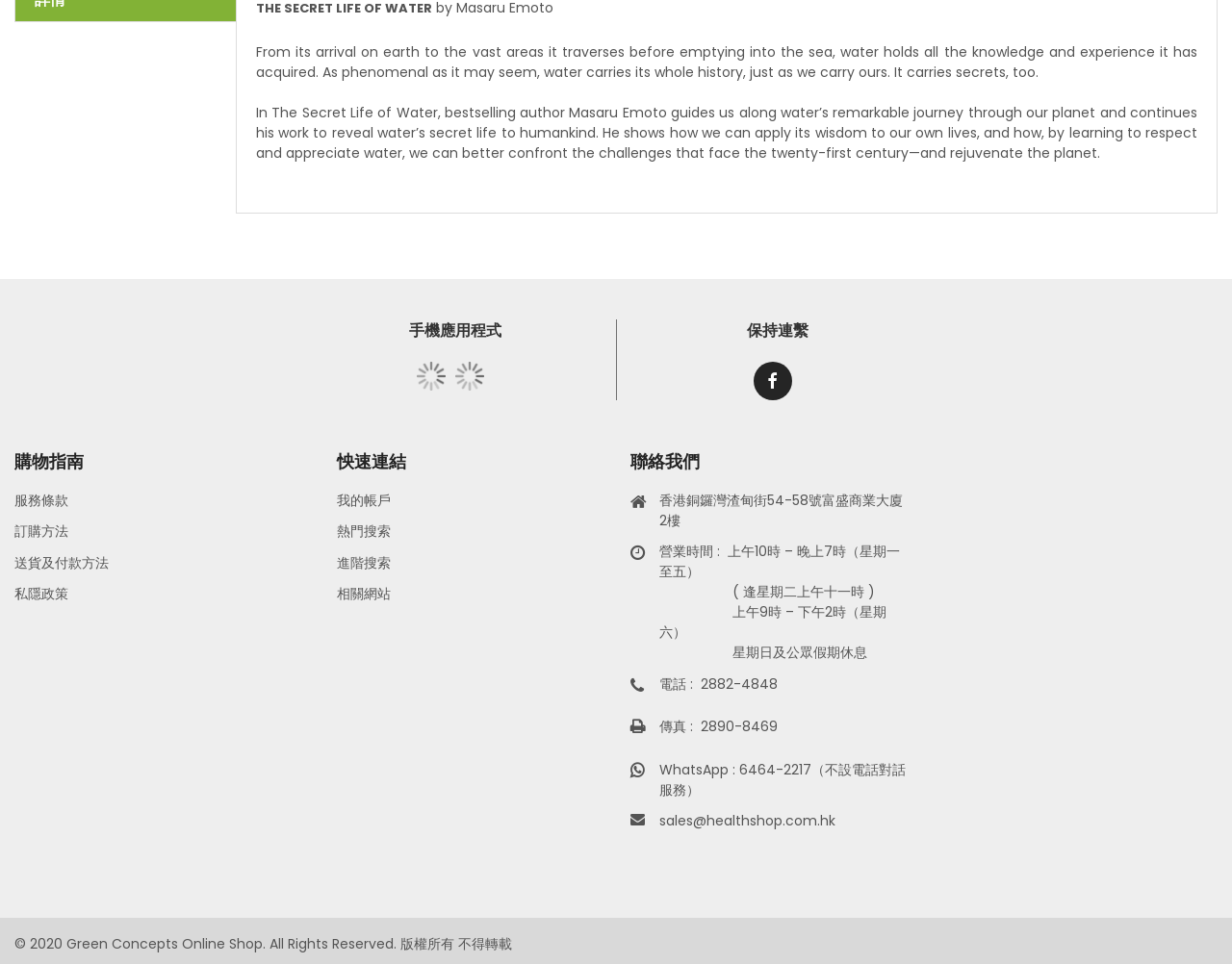Provide the bounding box coordinates for the area that should be clicked to complete the instruction: "Download the Android app".

[0.338, 0.375, 0.361, 0.405]